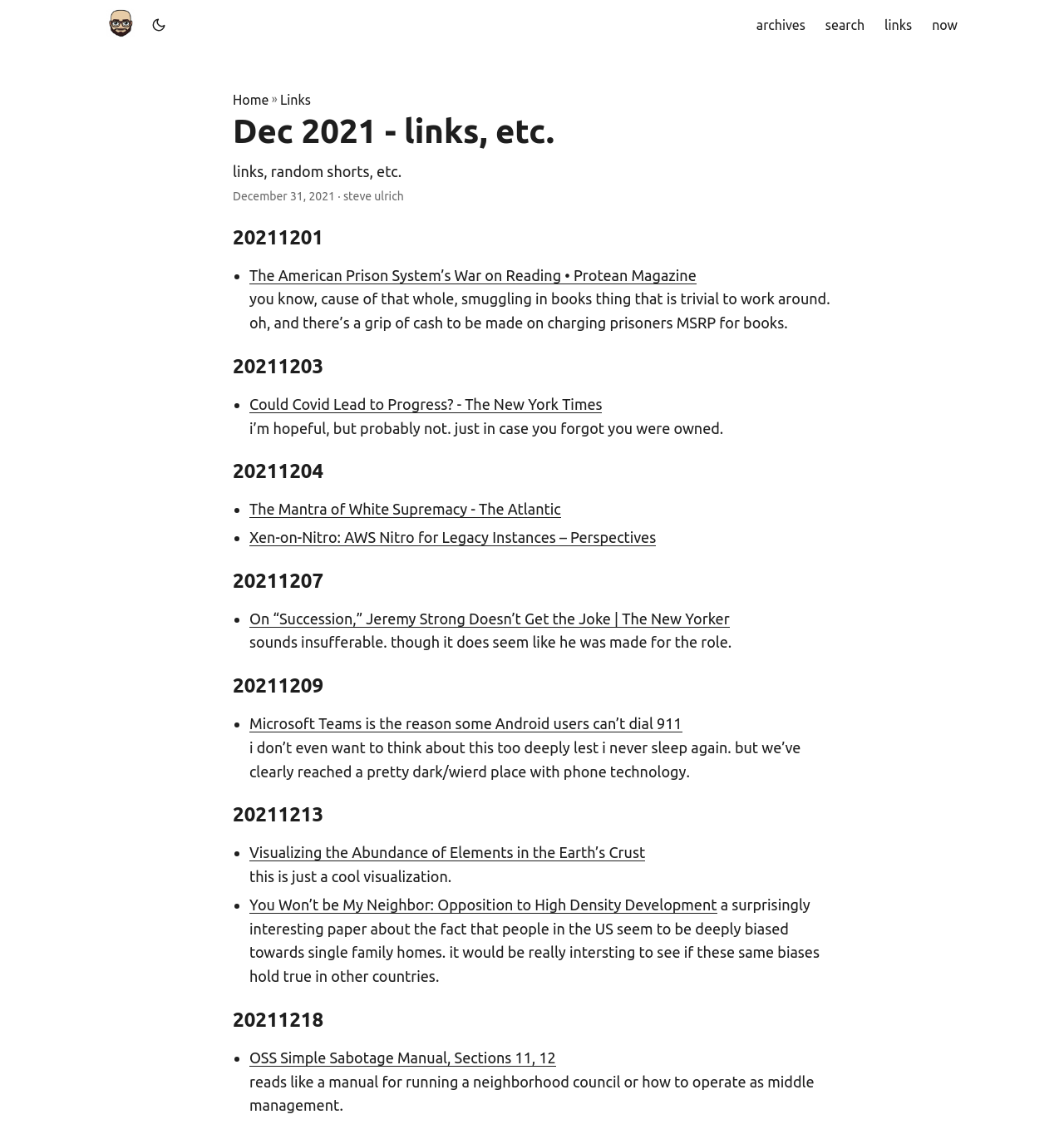Using the information shown in the image, answer the question with as much detail as possible: What type of content is listed on the webpage?

The webpage contains a list of links and articles, each with a heading, a link, and a brief description. The links are organized by date, with the most recent ones at the top. The articles appear to be from various sources, including The New York Times and The Atlantic.